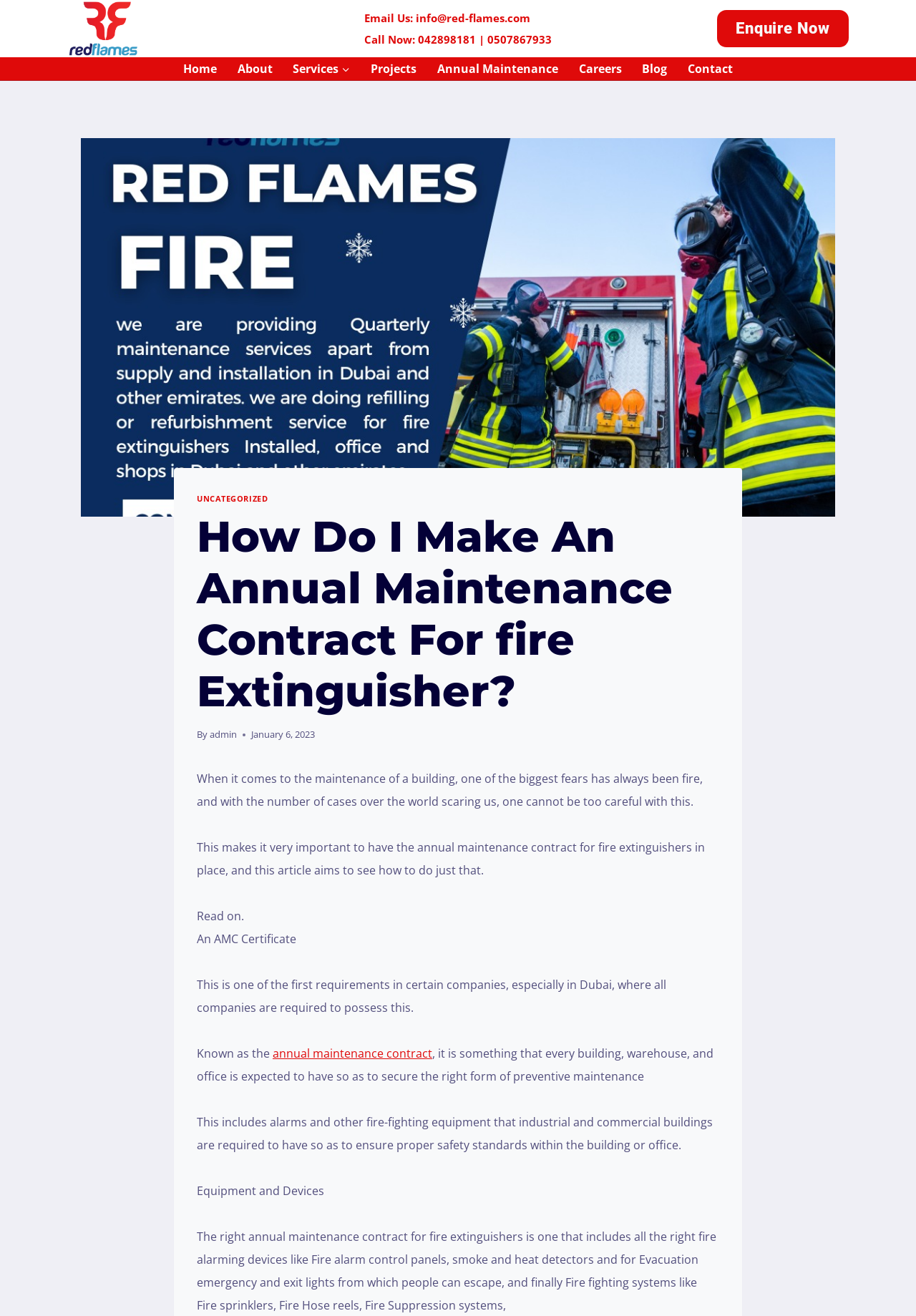Use the information in the screenshot to answer the question comprehensively: What is the purpose of the annual maintenance contract for fire extinguishers?

The purpose of the annual maintenance contract for fire extinguishers is to ensure proper safety standards within the building or office, as mentioned in the article. This includes alarms and other fire-fighting equipment that industrial and commercial buildings are required to have.